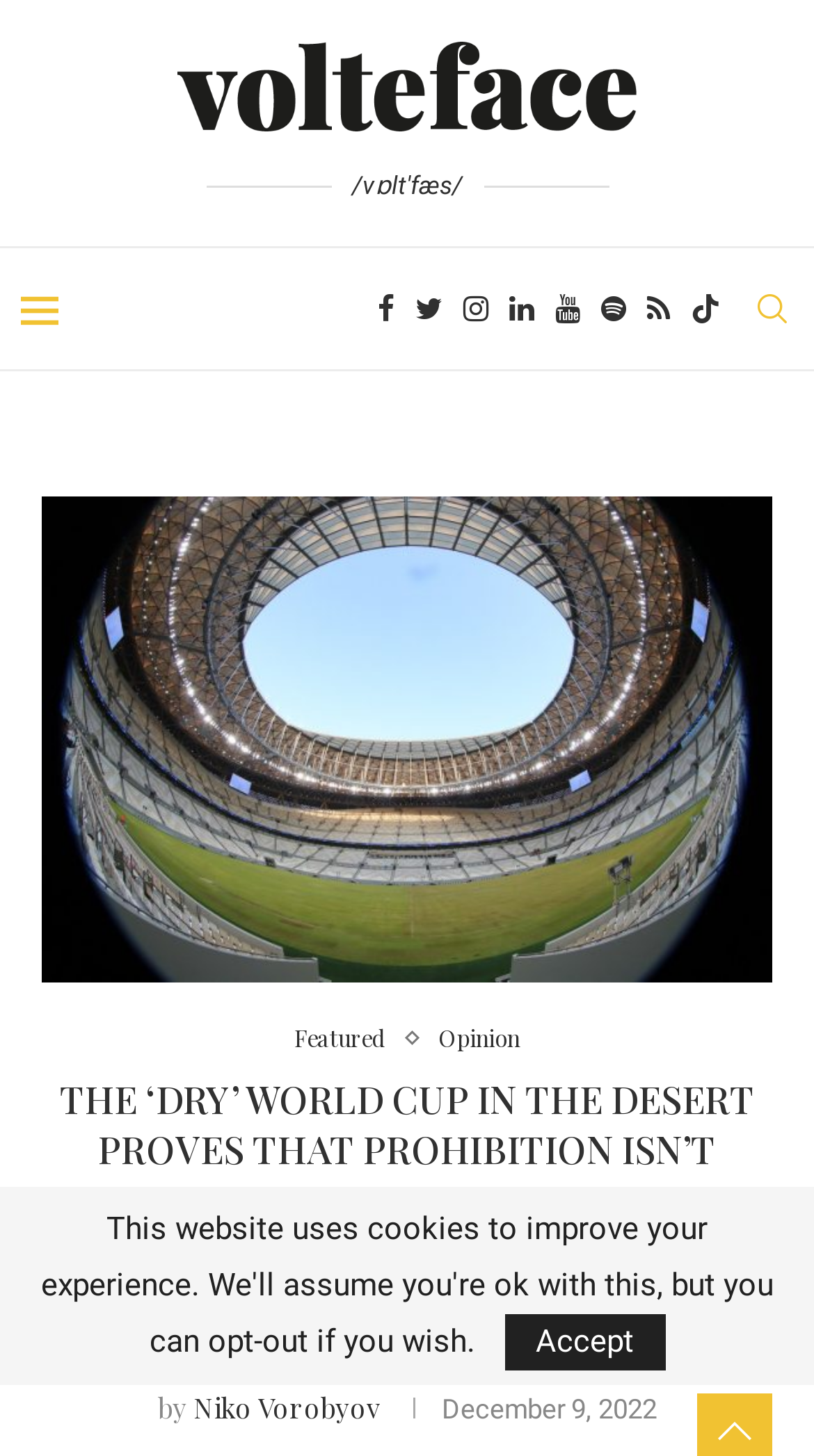Please provide a comprehensive response to the question based on the details in the image: How many social media links are there?

I counted the number of social media links by looking at the links with icons and text, such as 'Facebook', 'Twitter', 'Instagram', and so on, and found a total of 8 links.